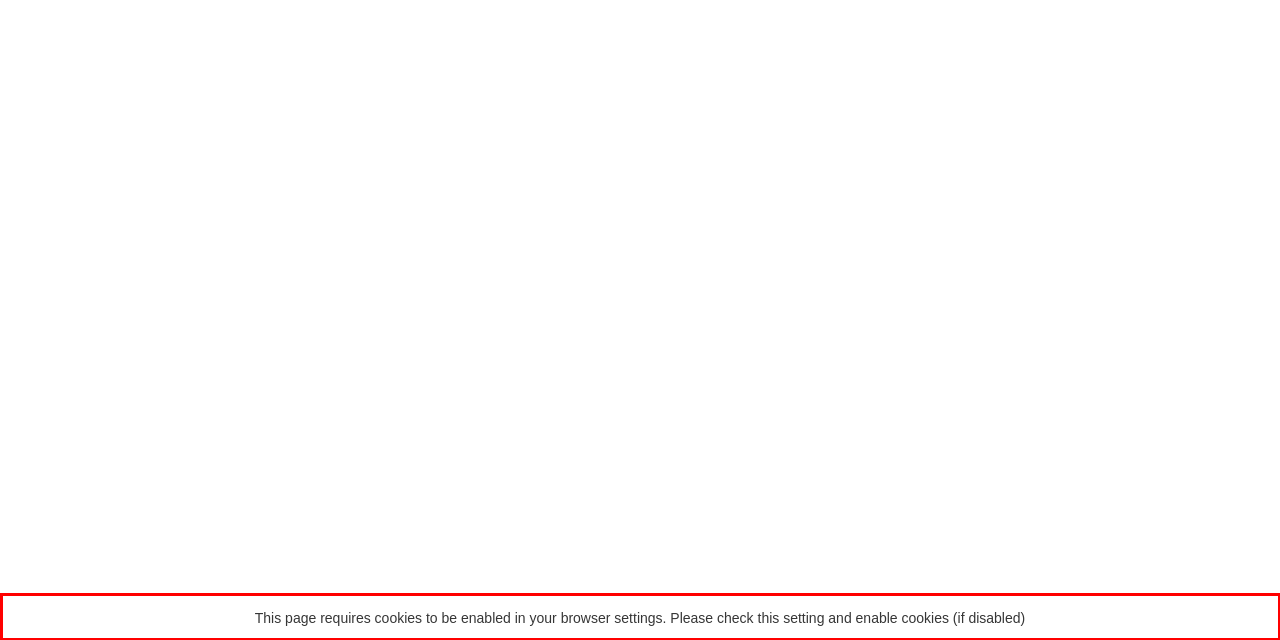The screenshot provided shows a webpage with a red bounding box. Apply OCR to the text within this red bounding box and provide the extracted content.

This page requires cookies to be enabled in your browser settings. Please check this setting and enable cookies (if disabled)